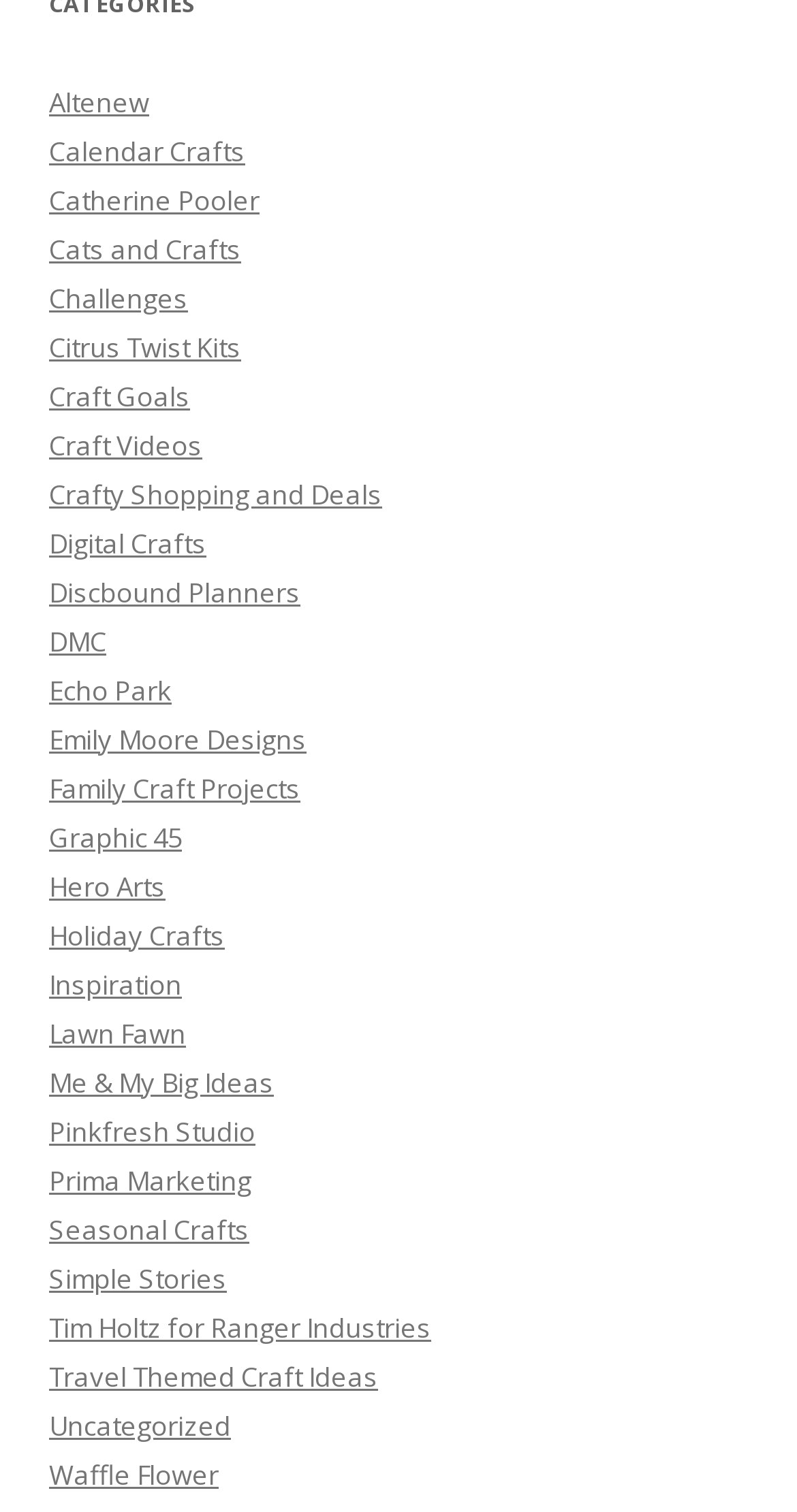Please determine the bounding box coordinates for the element with the description: "Tim Holtz for Ranger Industries".

[0.062, 0.865, 0.541, 0.89]